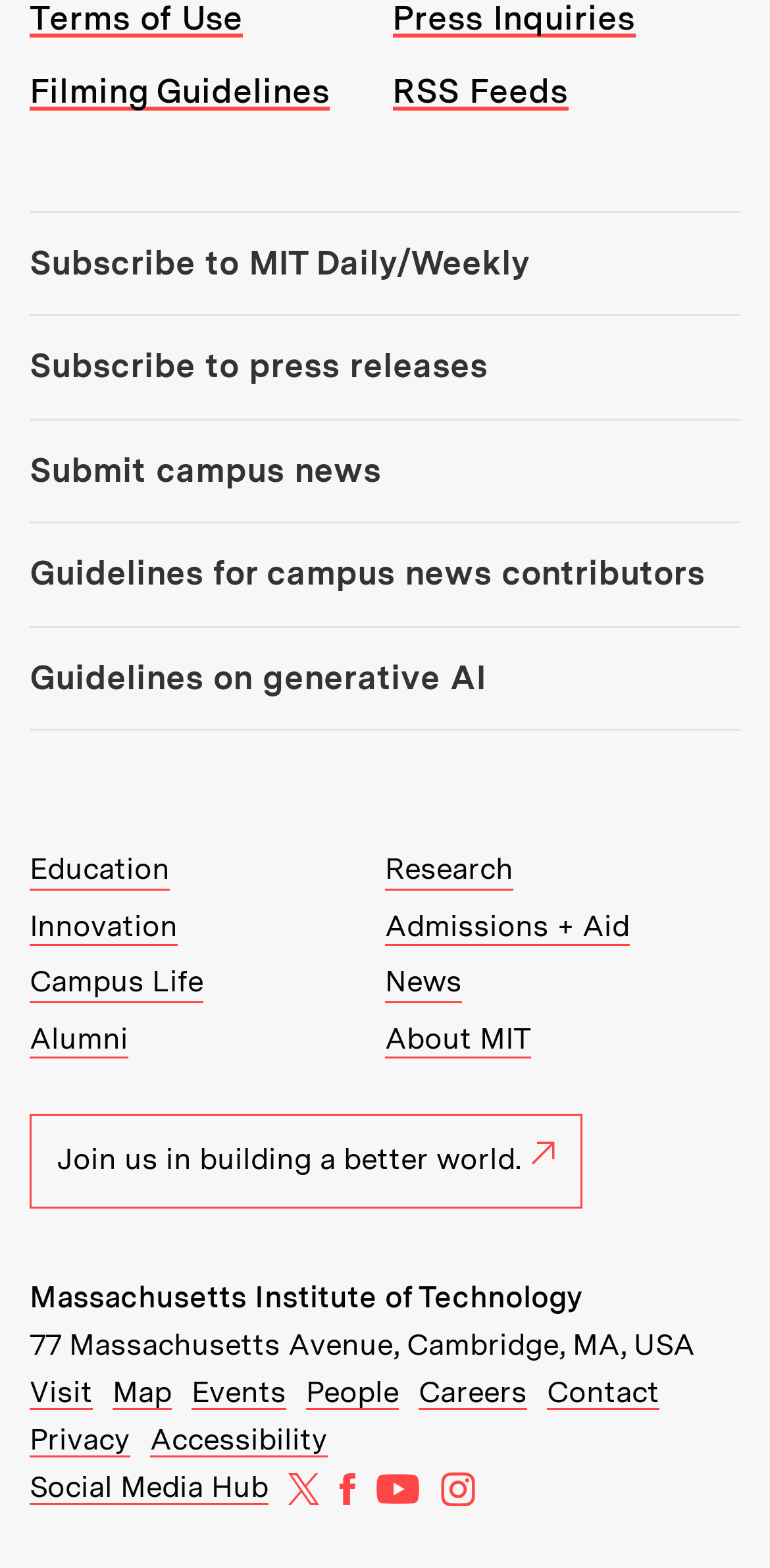Locate the bounding box coordinates of the area to click to fulfill this instruction: "Visit the Education page". The bounding box should be presented as four float numbers between 0 and 1, in the order [left, top, right, bottom].

[0.038, 0.543, 0.221, 0.568]